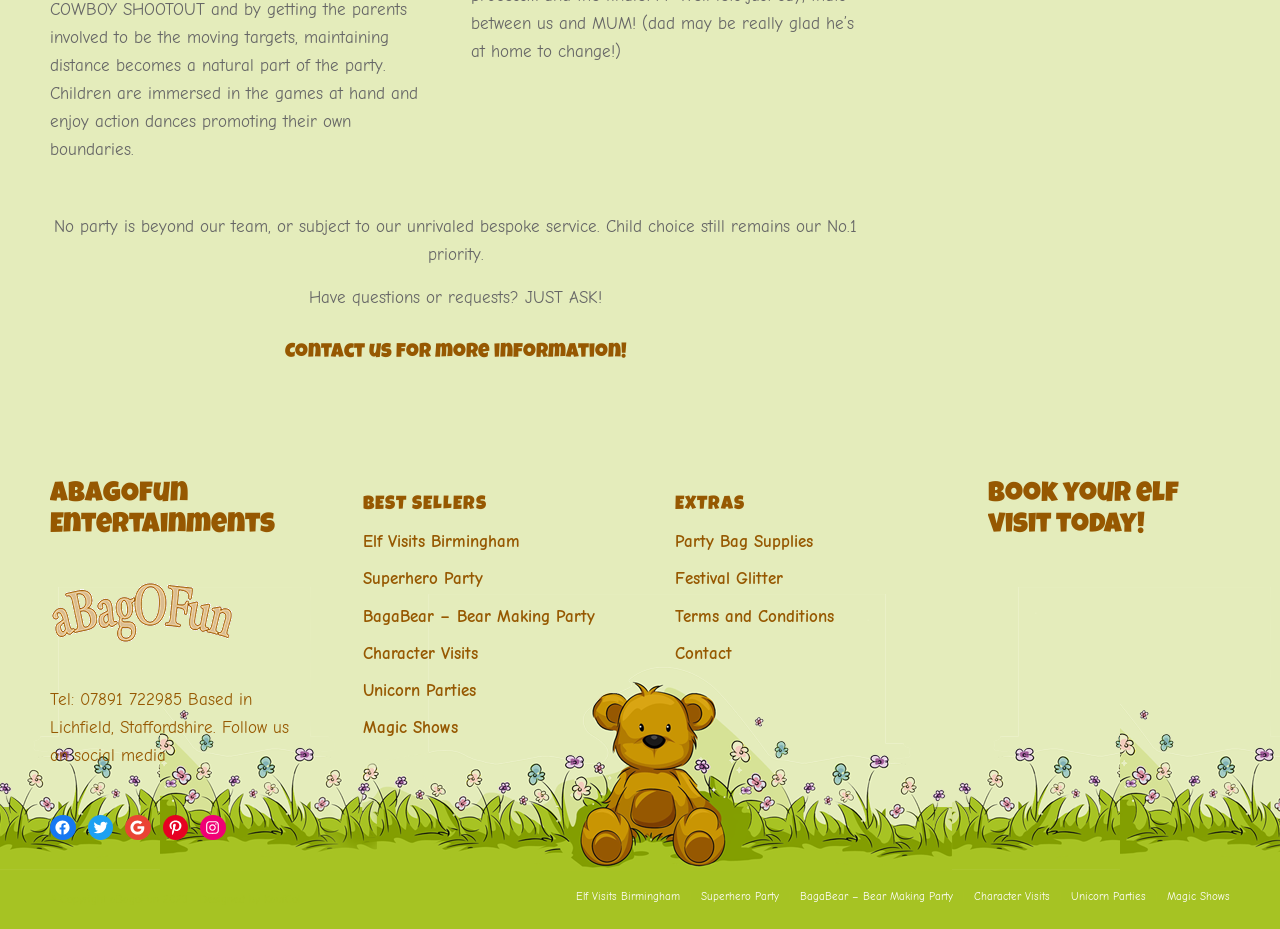Can I book an elf visit on this website?
Answer the question with as much detail as possible.

Although the website mentions 'Book your elf visit today!' and has links to 'Elf Visits Birmingham', there is no clear booking form or process on this webpage.